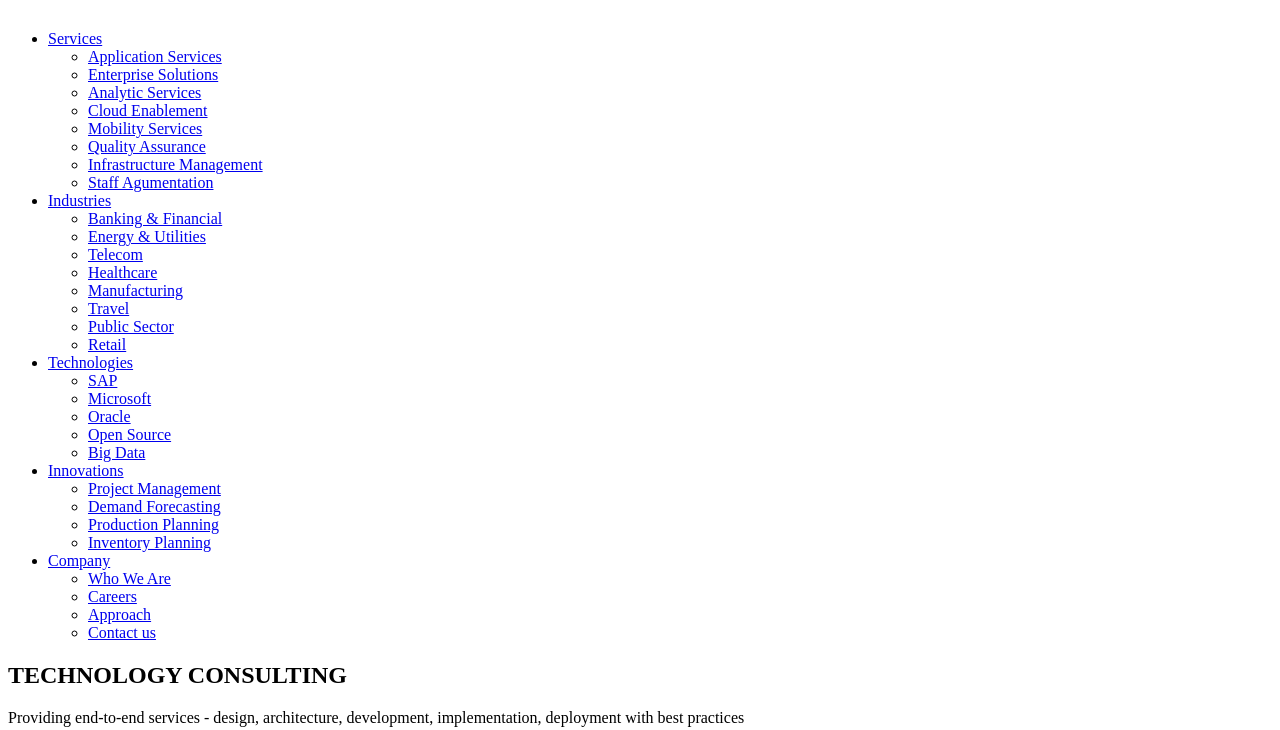How many industries are listed on the webpage?
Please use the image to deliver a detailed and complete answer.

By examining the list markers and links, I counted 9 industries listed on the webpage, including Banking & Financial, Energy & Utilities, Telecom, Healthcare, Manufacturing, Travel, Public Sector, and Retail.